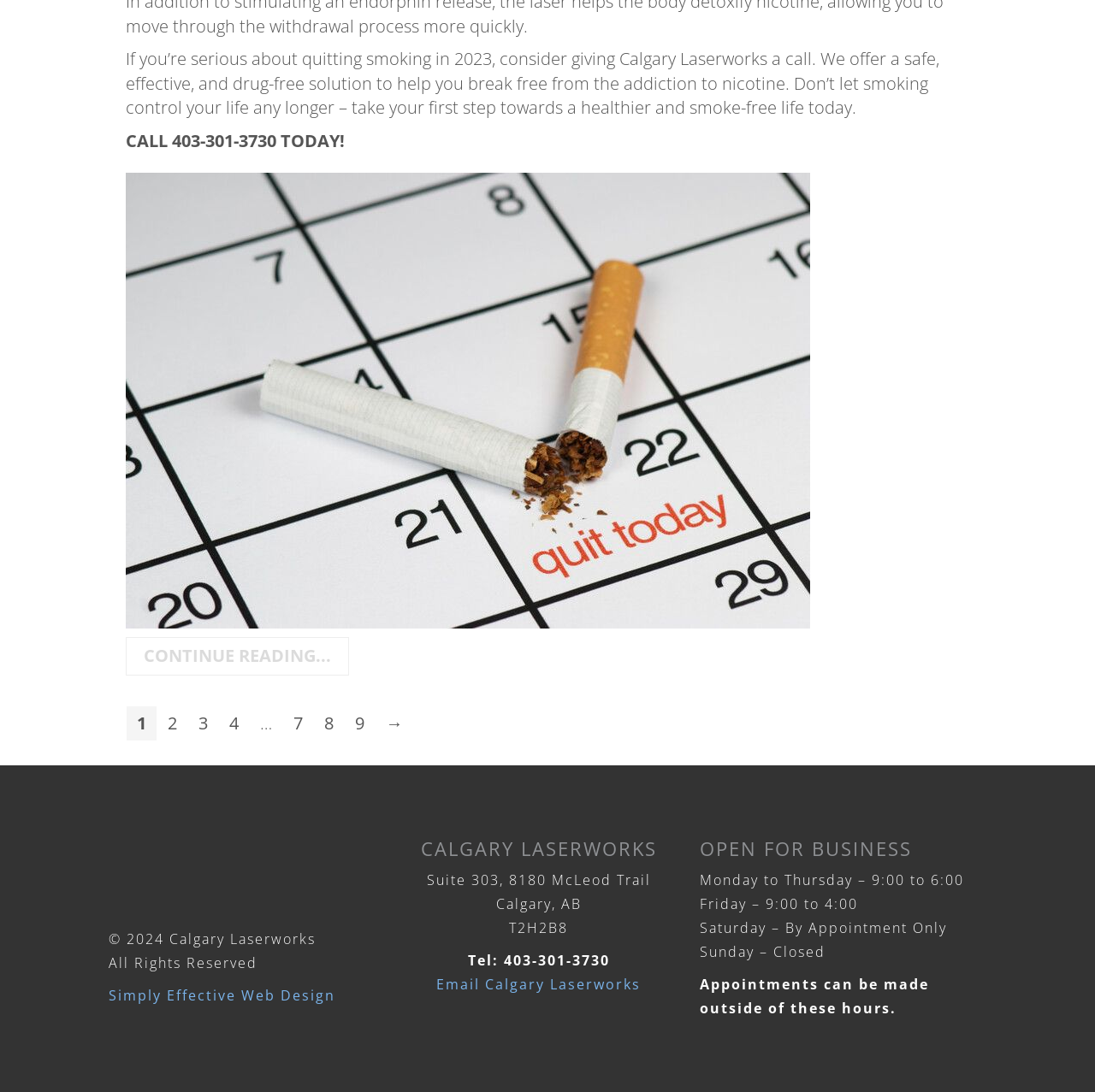Find the bounding box coordinates of the element you need to click on to perform this action: 'Call the phone number for more information'. The coordinates should be represented by four float values between 0 and 1, in the format [left, top, right, bottom].

[0.115, 0.118, 0.315, 0.139]